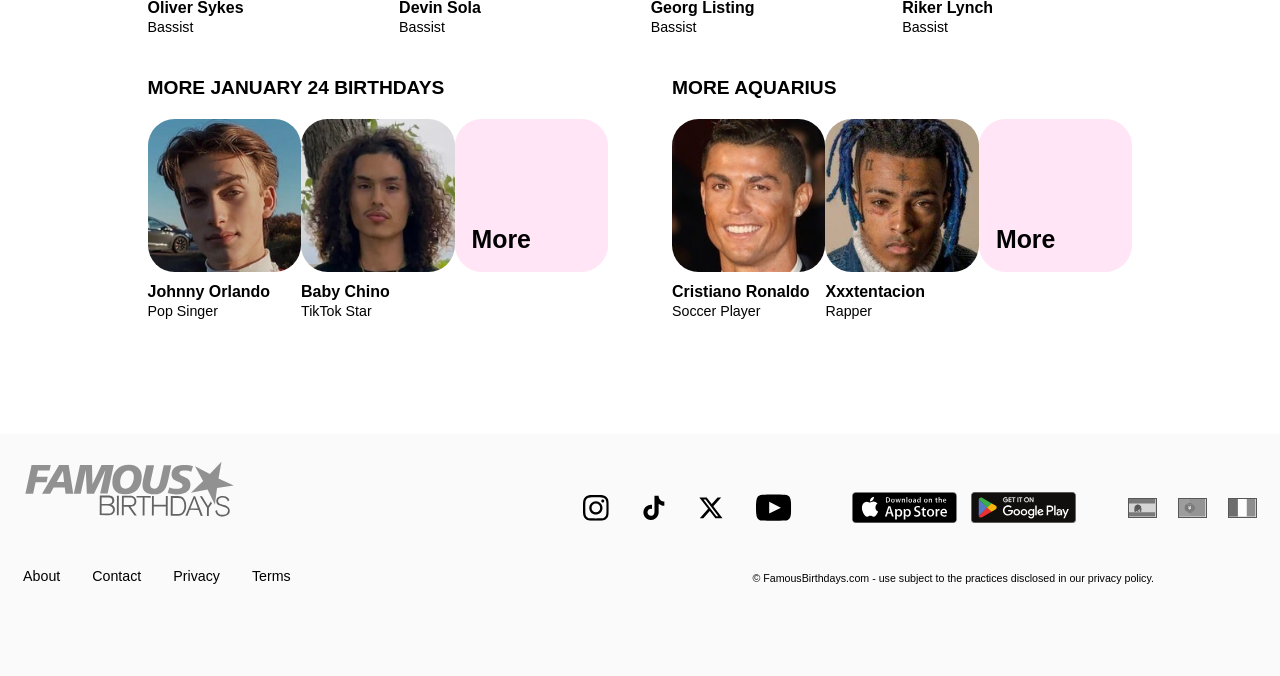Using the information in the image, could you please answer the following question in detail:
What is the zodiac sign of the people listed?

The webpage has a heading 'MORE AQUARIUS' and lists several people with their birthdays, indicating that the zodiac sign of the people listed is Aquarius.